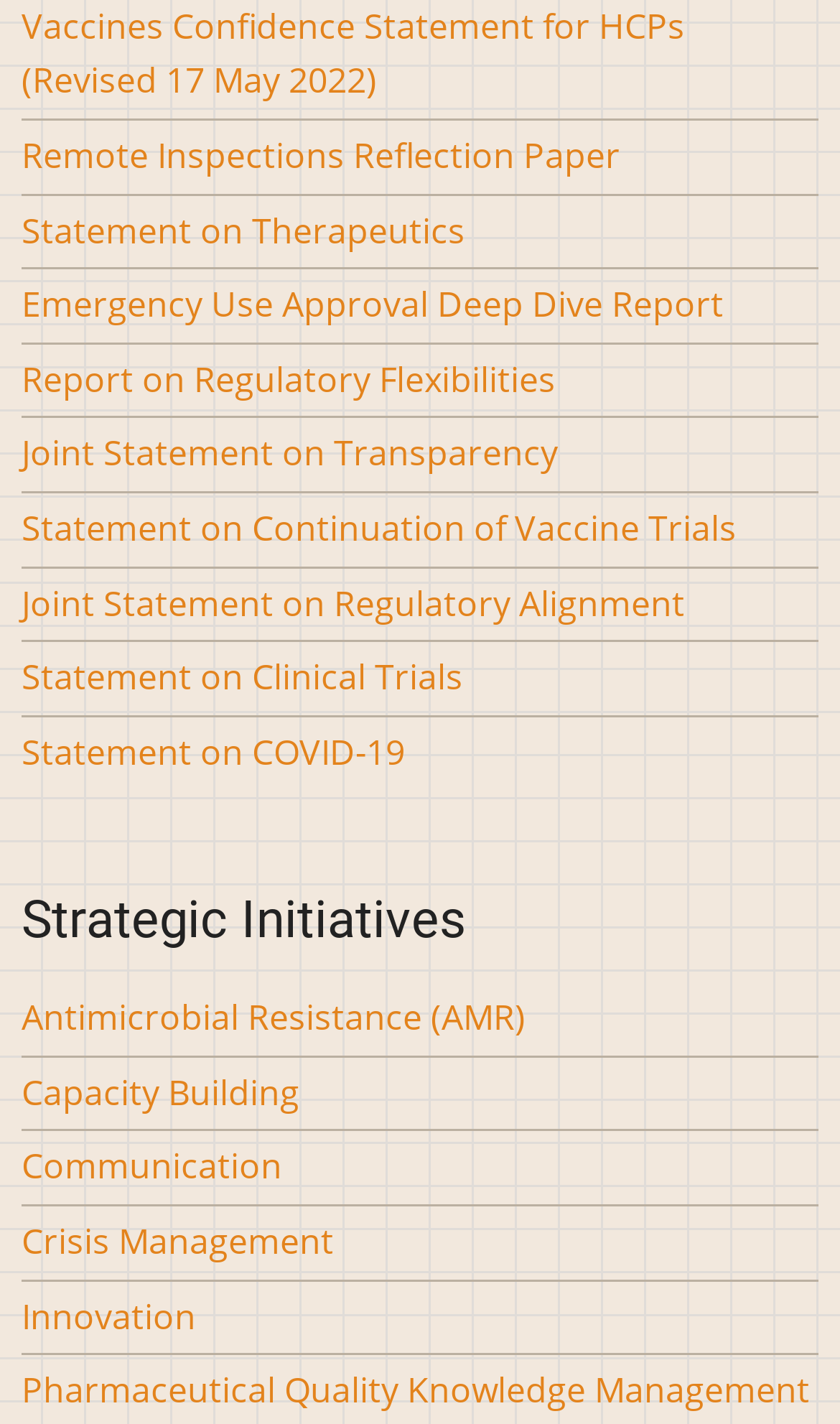Identify the bounding box coordinates of the clickable section necessary to follow the following instruction: "Read Statement on Therapeutics". The coordinates should be presented as four float numbers from 0 to 1, i.e., [left, top, right, bottom].

[0.026, 0.145, 0.554, 0.178]